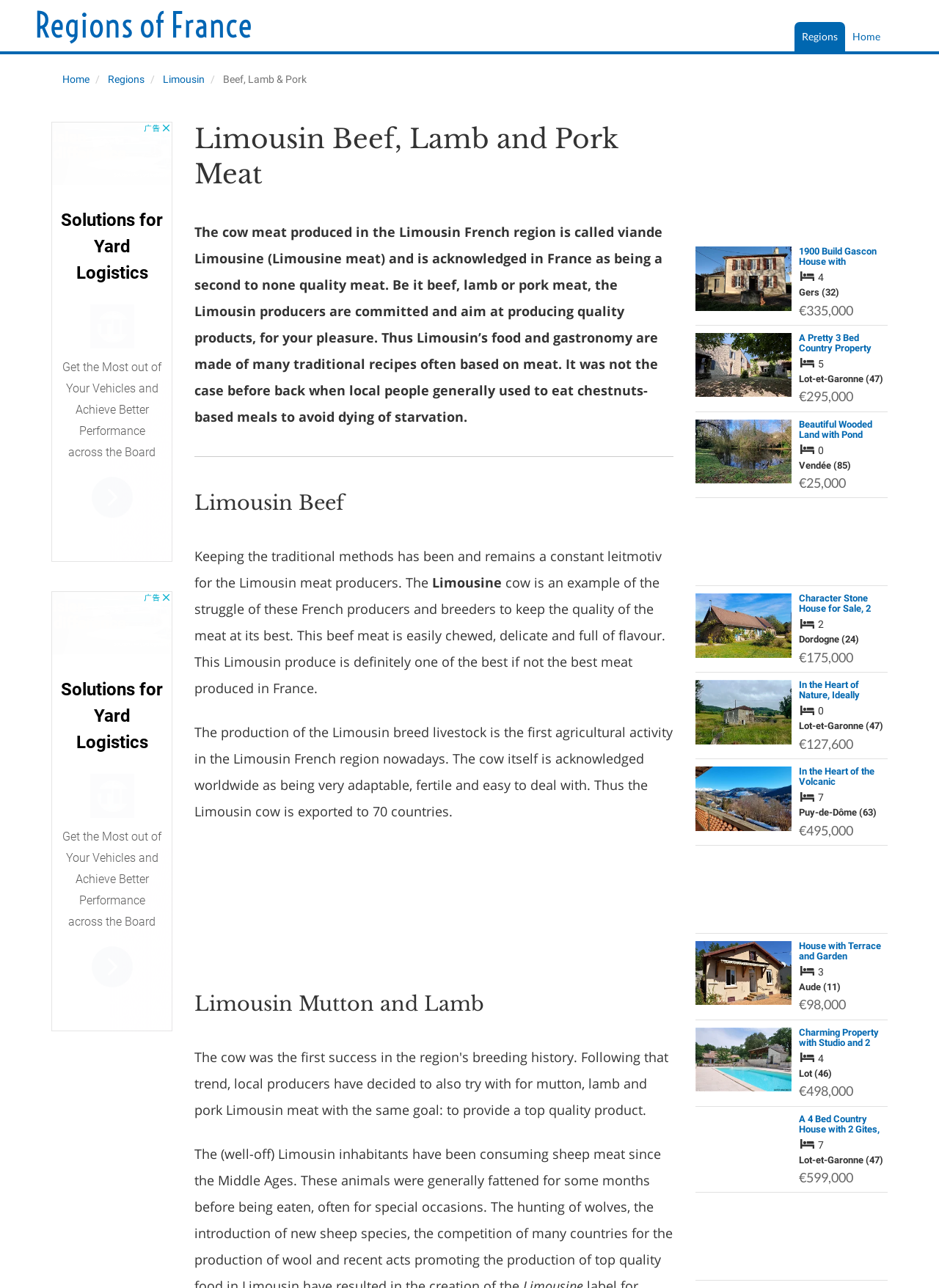Find the UI element described as: "aria-label="Advertisement" name="aswift_5" title="Advertisement"" and predict its bounding box coordinates. Ensure the coordinates are four float numbers between 0 and 1, [left, top, right, bottom].

[0.74, 0.095, 0.946, 0.186]